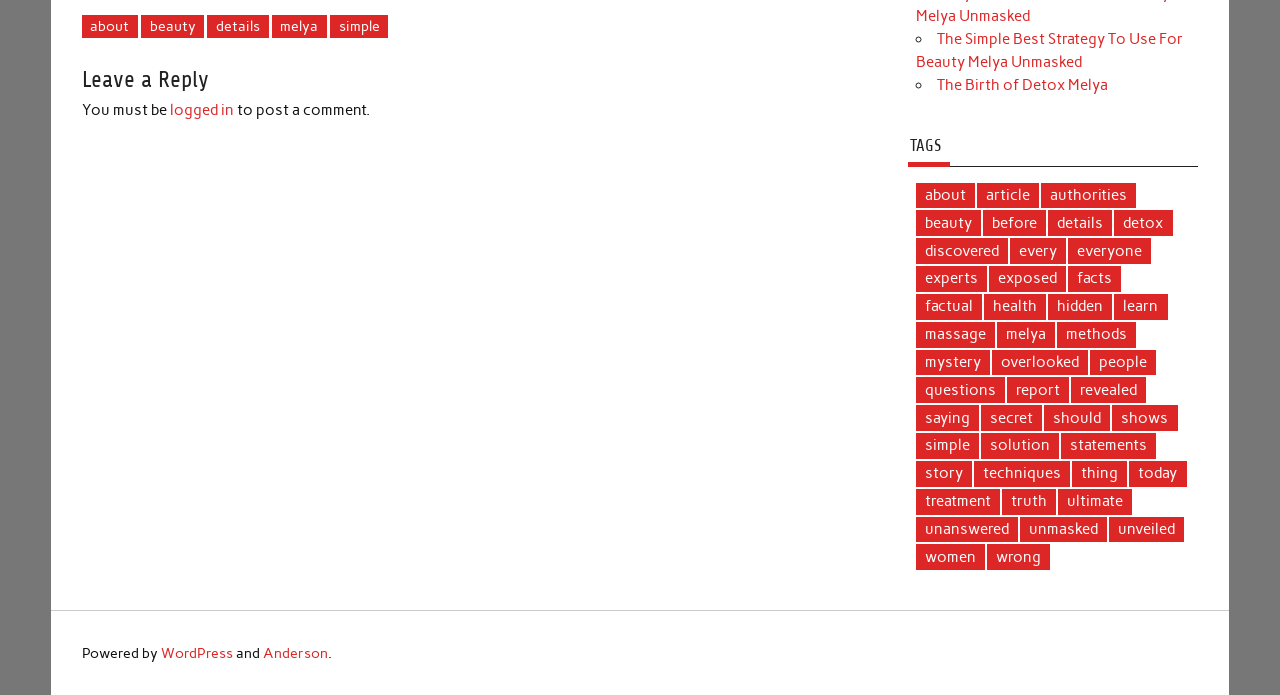How many items are related to 'beauty'?
Please give a detailed and elaborate answer to the question.

I found the link 'beauty (300 items)' under the 'TAGS' heading, which indicates that there are 300 items related to 'beauty'.